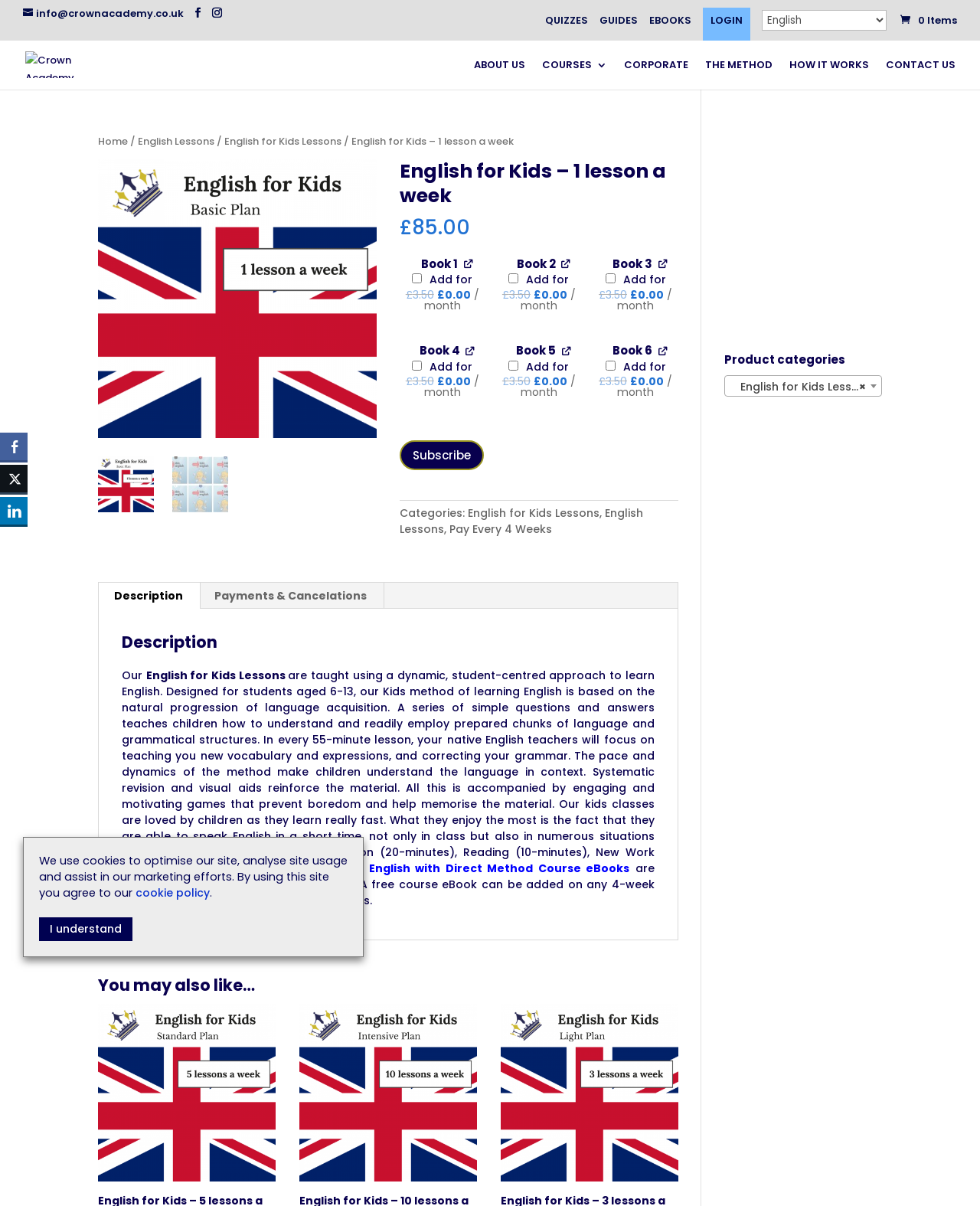Can you show the bounding box coordinates of the region to click on to complete the task described in the instruction: "View the 'English for Kids Lessons' category"?

[0.477, 0.419, 0.612, 0.432]